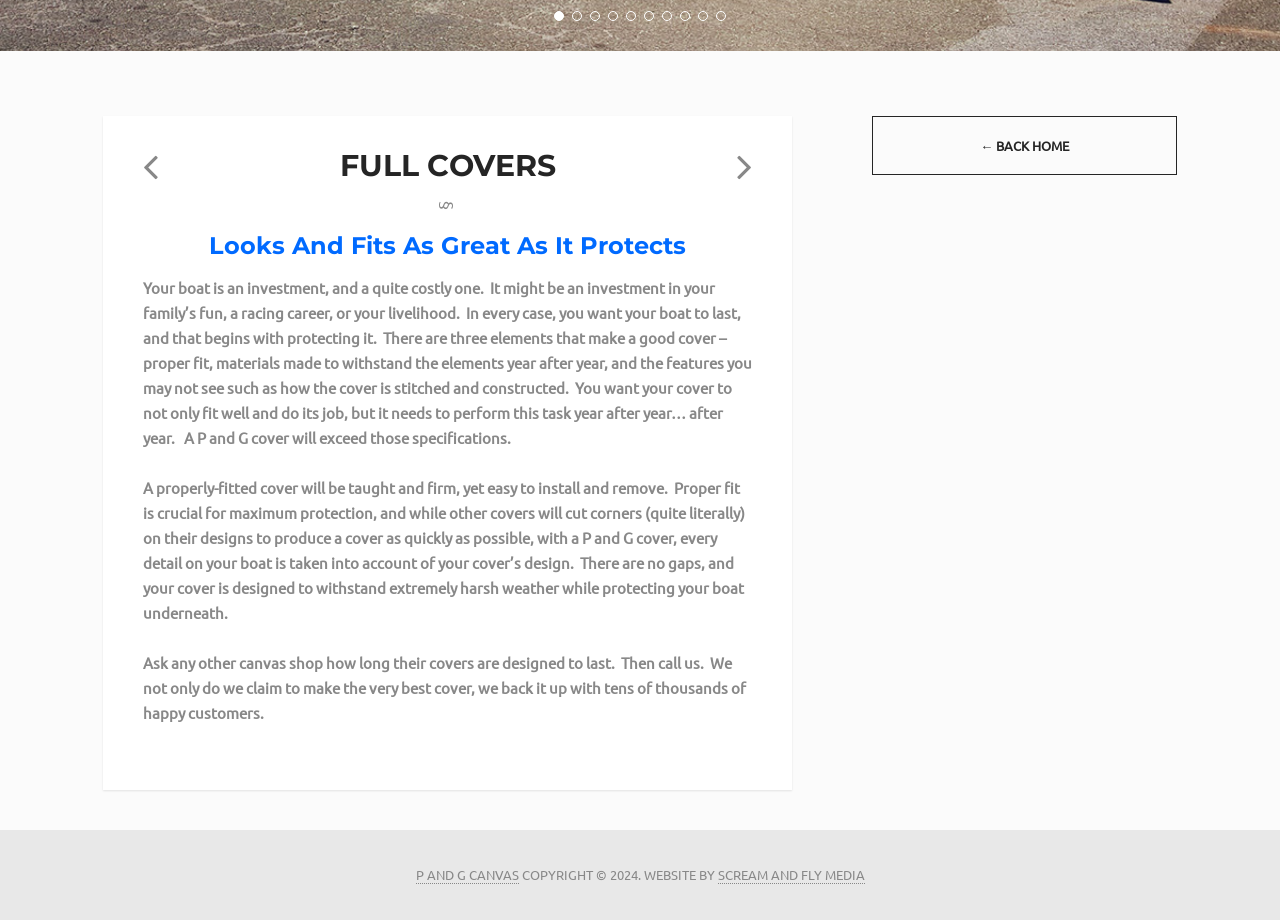Bounding box coordinates should be provided in the format (top-left x, top-left y, bottom-right x, bottom-right y) with all values between 0 and 1. Identify the bounding box for this UI element: P and G Canvas

[0.325, 0.941, 0.405, 0.96]